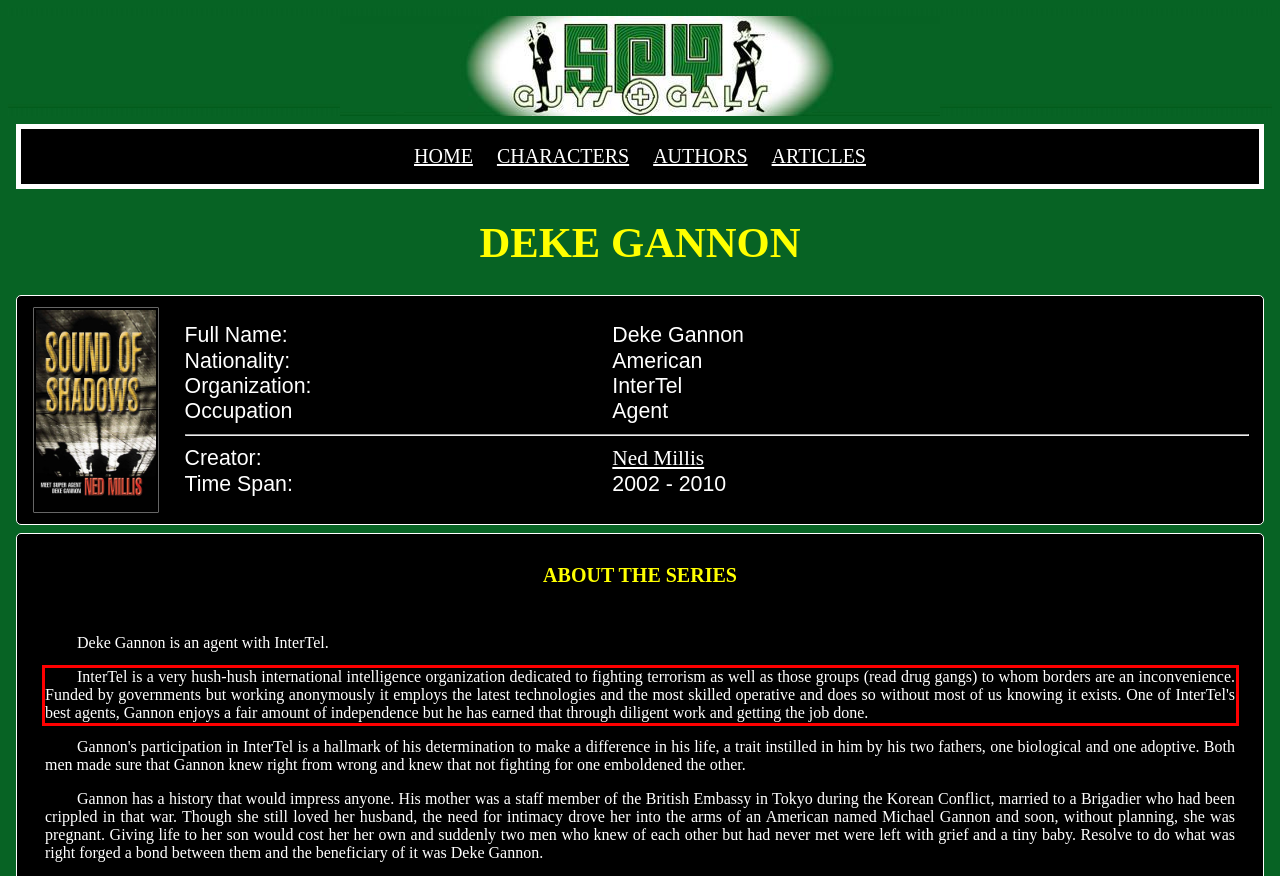Analyze the red bounding box in the provided webpage screenshot and generate the text content contained within.

InterTel is a very hush-hush international intelligence organization dedicated to fighting terrorism as well as those groups (read drug gangs) to whom borders are an inconvenience. Funded by governments but working anonymously it employs the latest technologies and the most skilled operative and does so without most of us knowing it exists. One of InterTel's best agents, Gannon enjoys a fair amount of independence but he has earned that through diligent work and getting the job done.